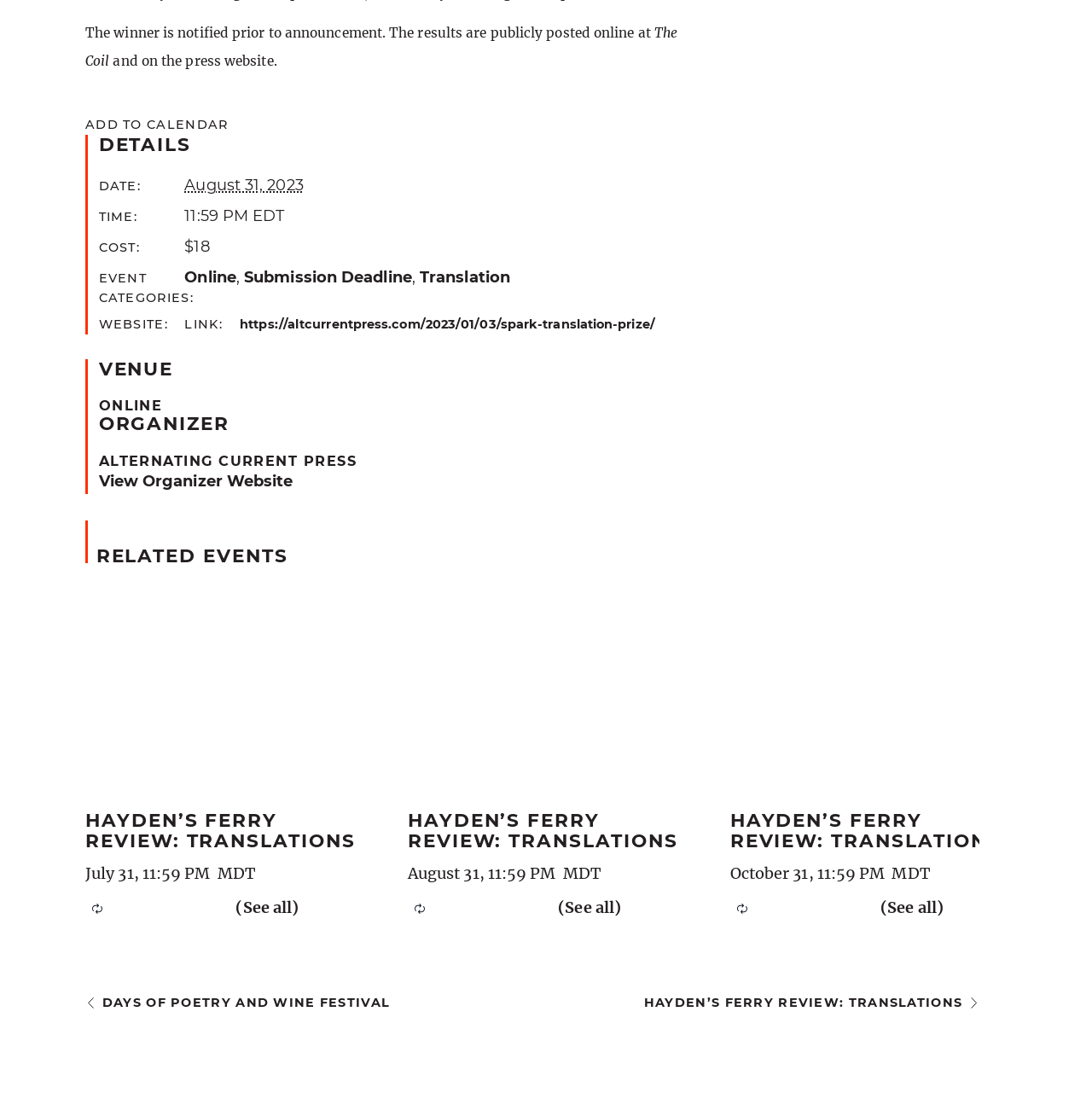Please find the bounding box coordinates of the section that needs to be clicked to achieve this instruction: "See all related events".

[0.216, 0.822, 0.274, 0.839]